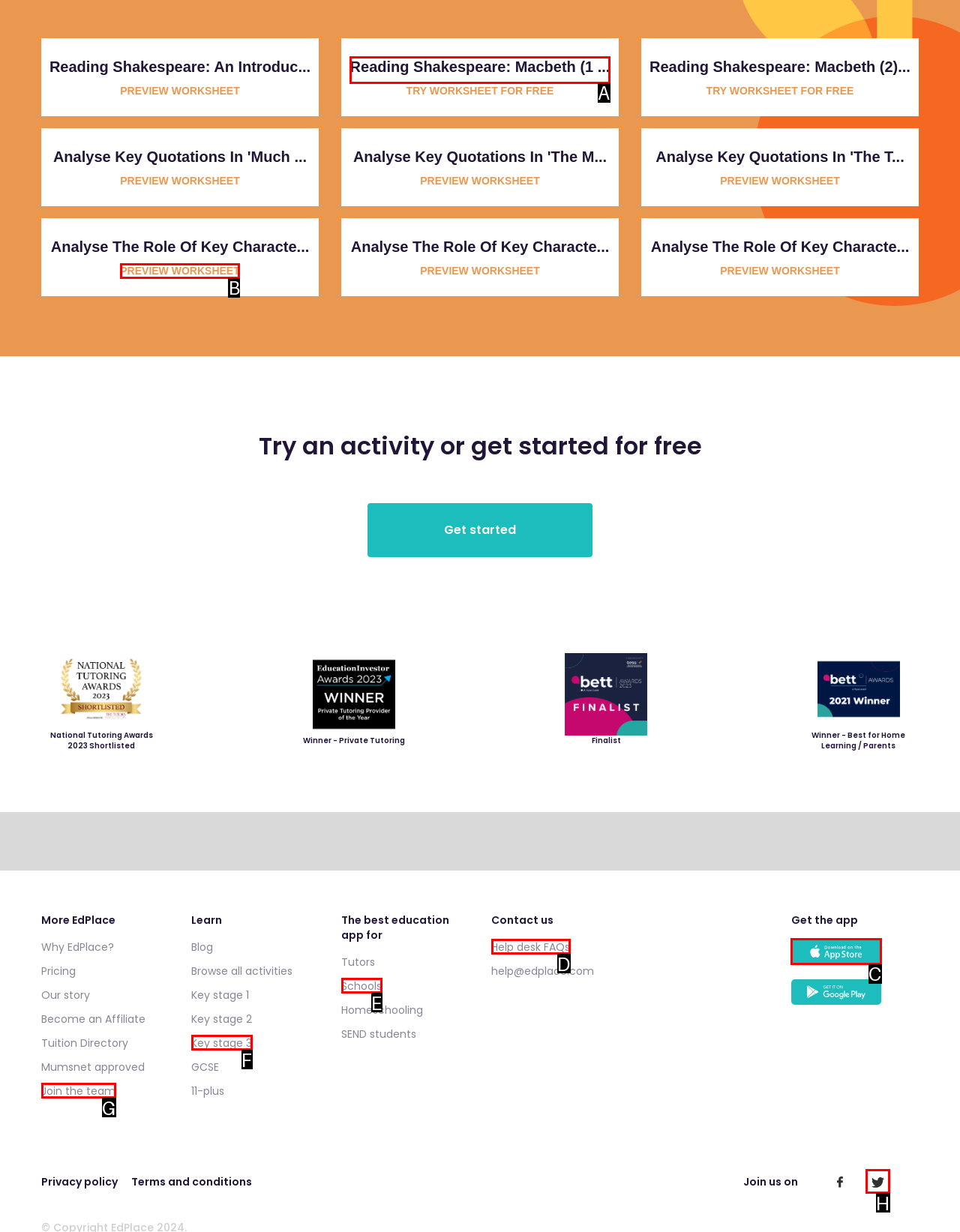Tell me which letter corresponds to the UI element that should be clicked to fulfill this instruction: Download the app on IOS
Answer using the letter of the chosen option directly.

C